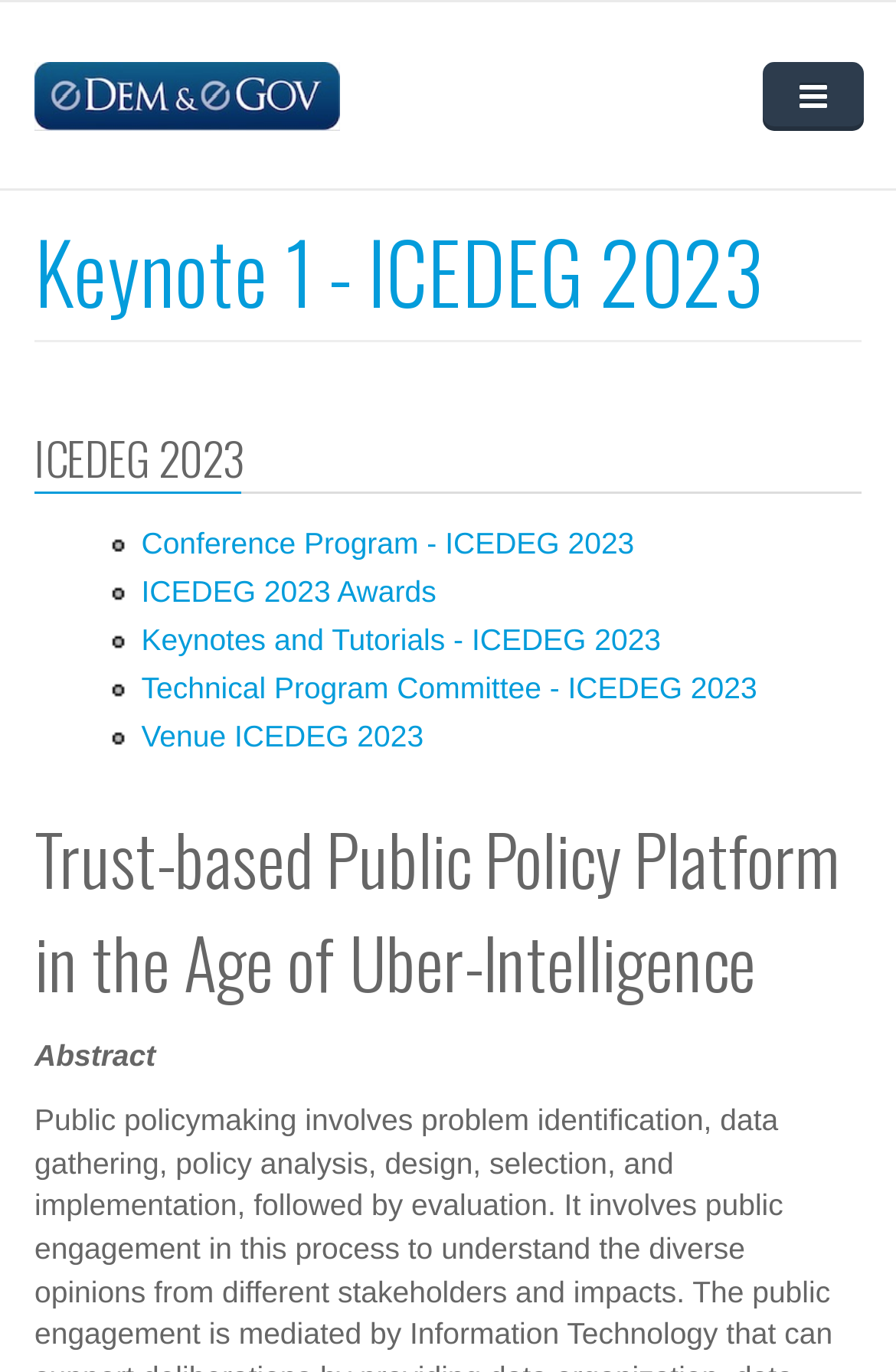Can you pinpoint the bounding box coordinates for the clickable element required for this instruction: "learn about keynotes and tutorials"? The coordinates should be four float numbers between 0 and 1, i.e., [left, top, right, bottom].

[0.158, 0.454, 0.738, 0.479]